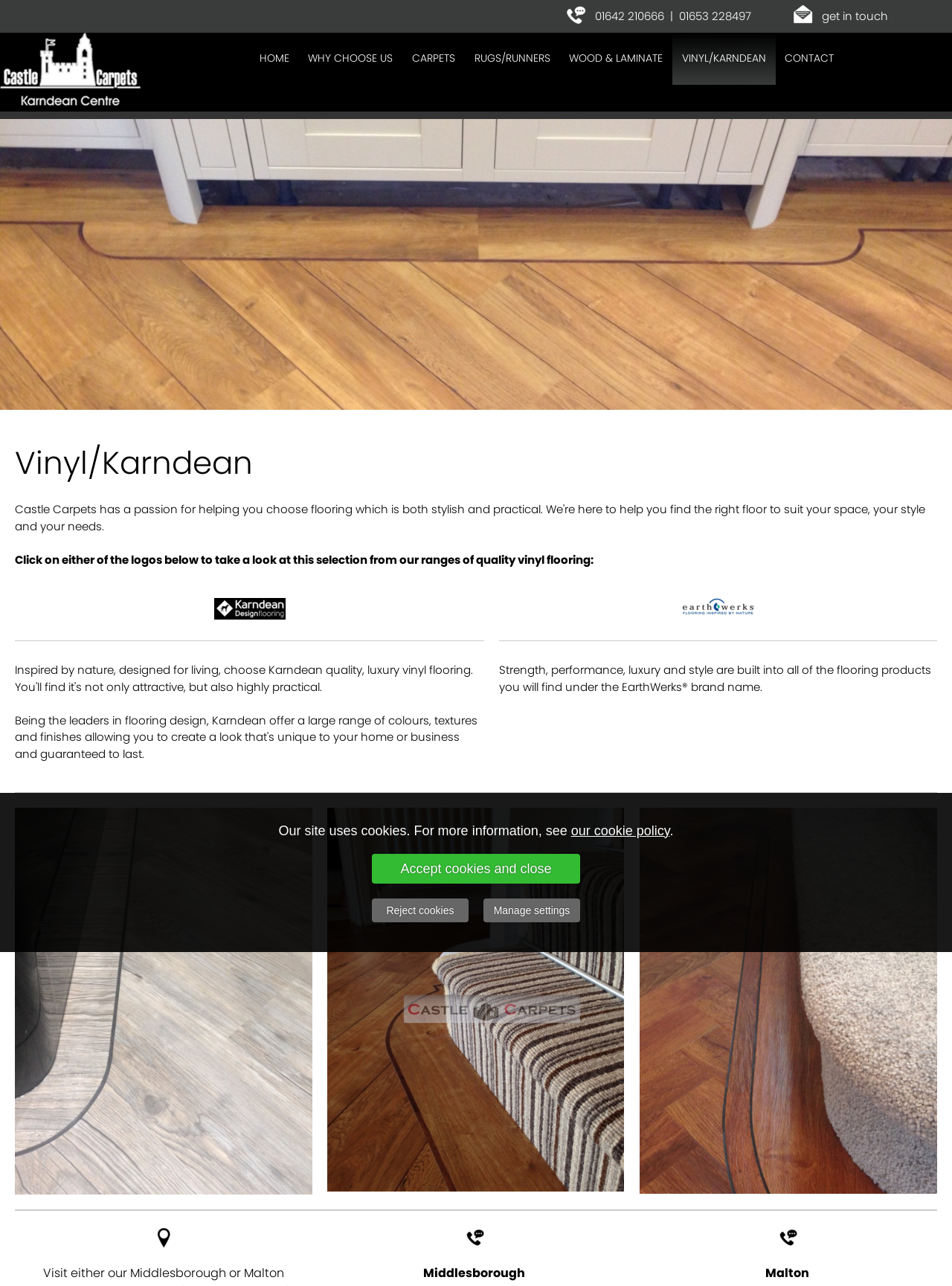What is the phone number on the top right?
Utilize the image to construct a detailed and well-explained answer.

I found the phone number on the top right of the webpage, which is '01642 210666' and '01653 228497'. This is likely a contact number for the company.